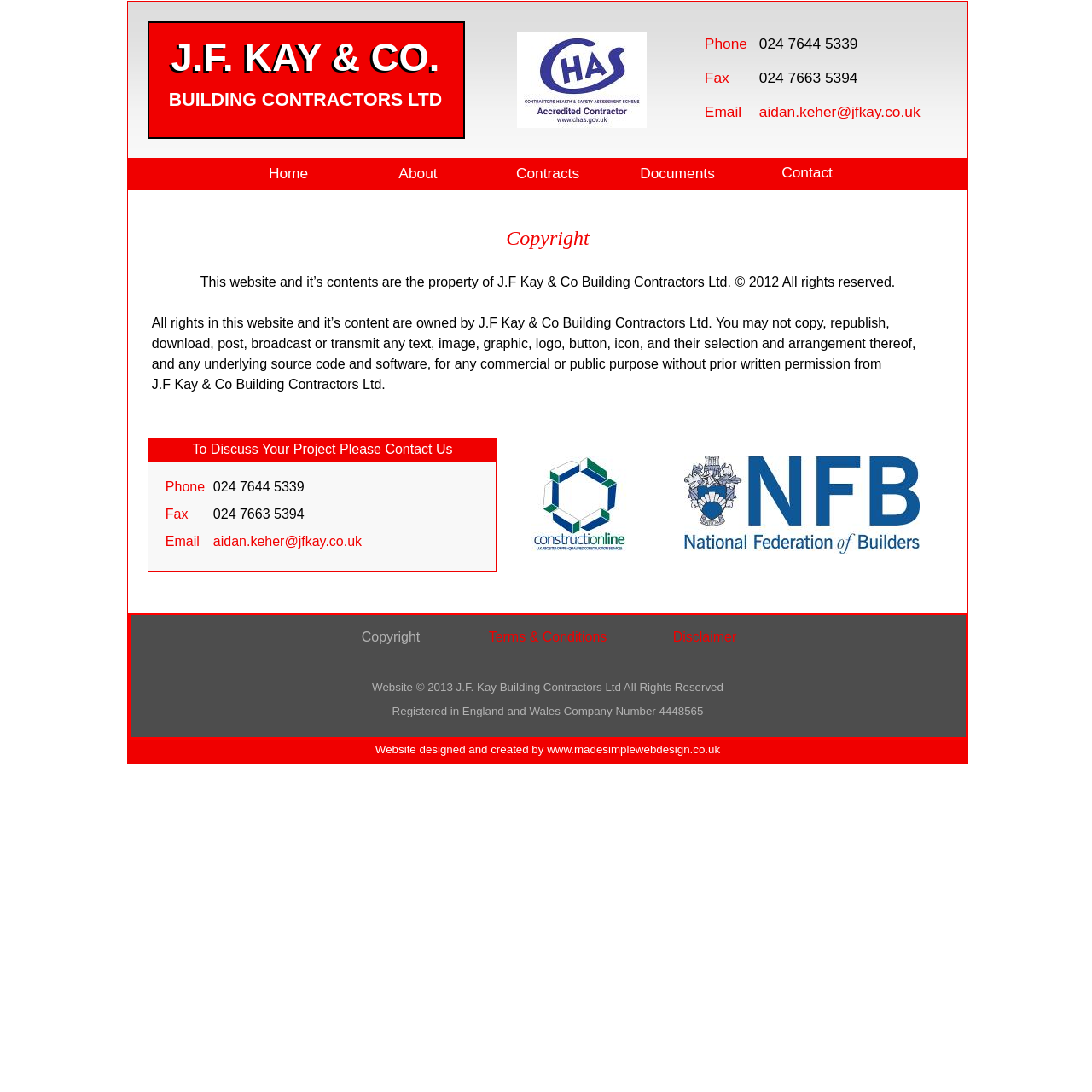Please examine the image within the red bounding box and provide an answer to the following question using a single word or phrase:
What is the purpose of the 'Terms & Conditions' and 'Disclaimer' links?

To provide legal and usage information